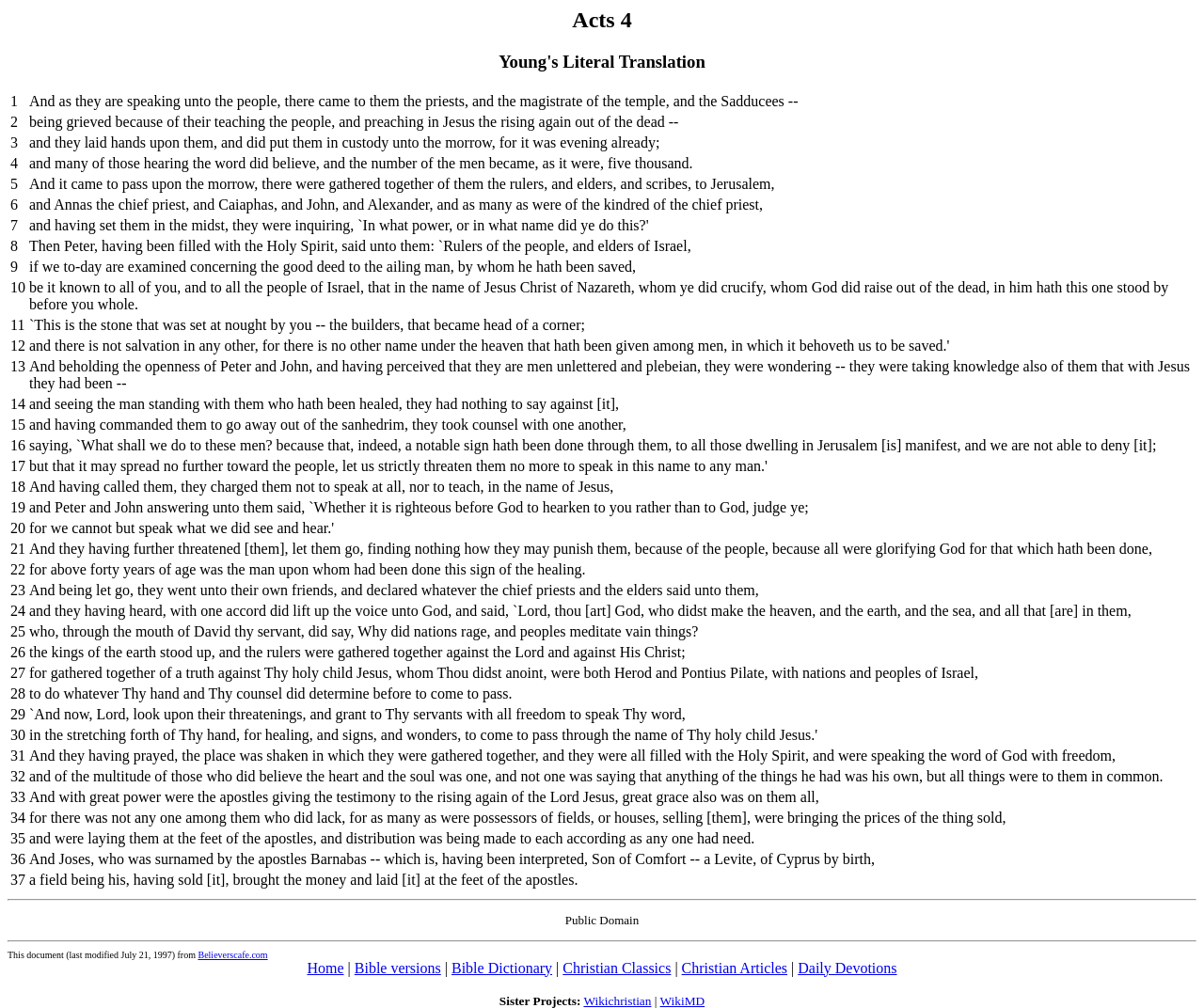Please provide a brief answer to the following inquiry using a single word or phrase:
What is the last sentence of the chapter?

who didst make the heaven, and the earth, and the sea, and all that [are] in them